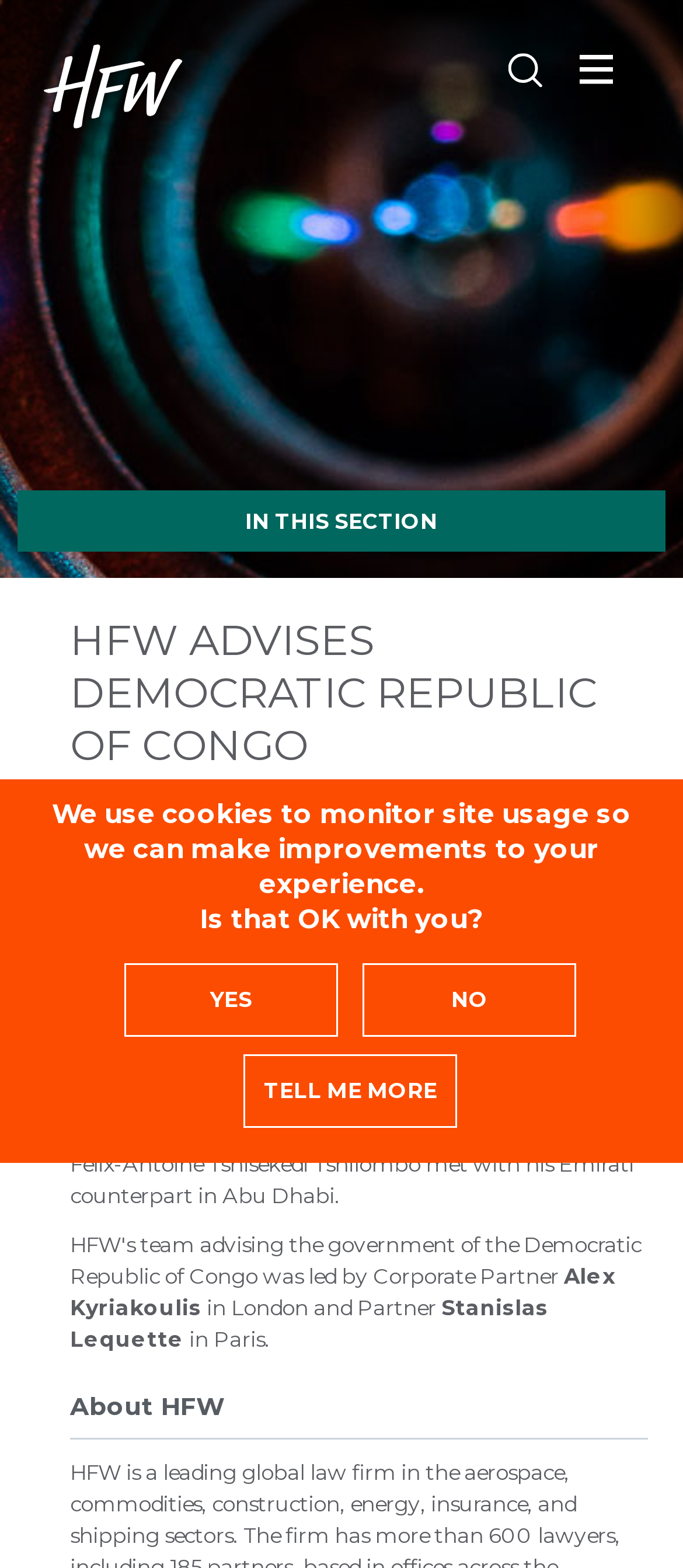What is the purpose of the joint venture?
Use the screenshot to answer the question with a single word or phrase.

Artisanal exploitation of 3T minerals and gold